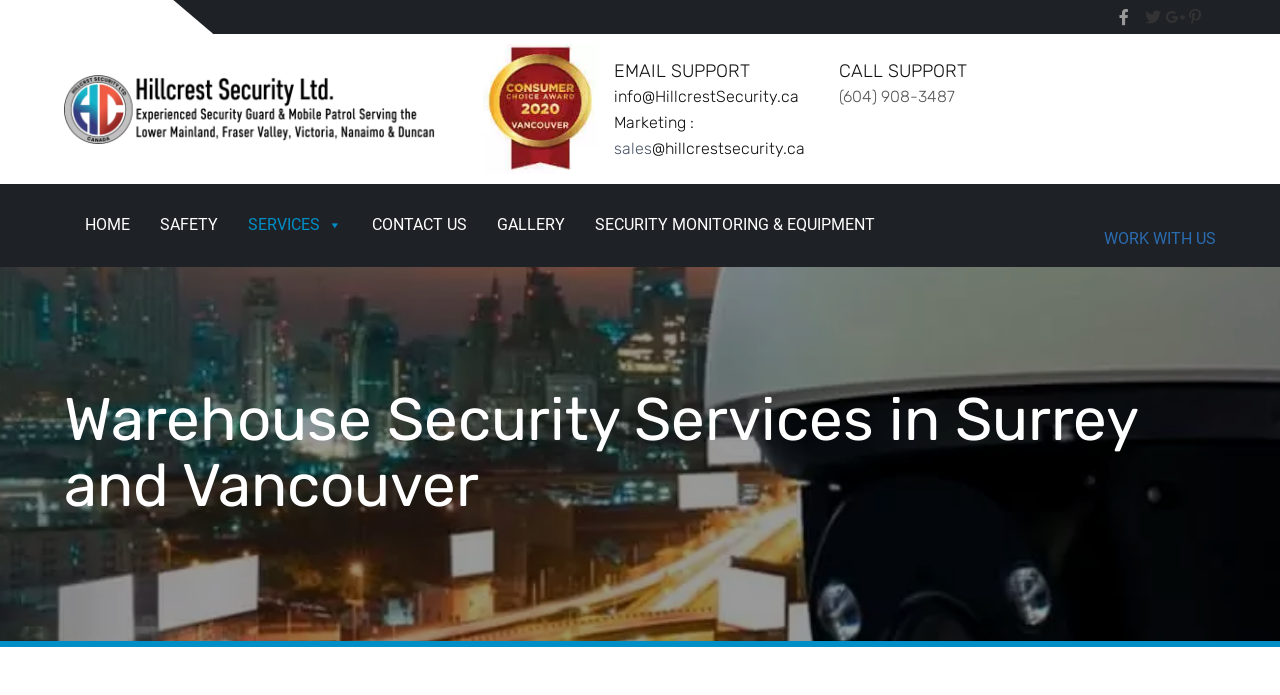Create an elaborate caption for the webpage.

The webpage appears to be a security service company's website, specifically focusing on warehouse security services in Surrey and Vancouver. 

At the top left corner, there is a logo image with a link to "Security Service". Next to it, there is a small icon with a link. On the right side of the top section, there is a larger image. 

Below the top section, there is a navigation menu with links to "HOME", "SAFETY", "SERVICES", "CONTACT US", "GALLERY", and "SECURITY MONITORING & EQUIPMENT". The "SERVICES" link has a dropdown menu.

On the right side of the navigation menu, there is a section with contact information, including an email address "info@HillcrestSecurity.ca", a marketing email, and a sales email. There is also a link to "@hillcrestsecurity.ca" and a "CALL SUPPORT" button with a phone number "(604) 908-3487".

At the bottom left corner, there is a heading "Warehouse Security Services in Surrey and Vancouver" that seems to be the main title of the webpage. 

Finally, at the bottom right corner, there is a link to "WORK WITH US".